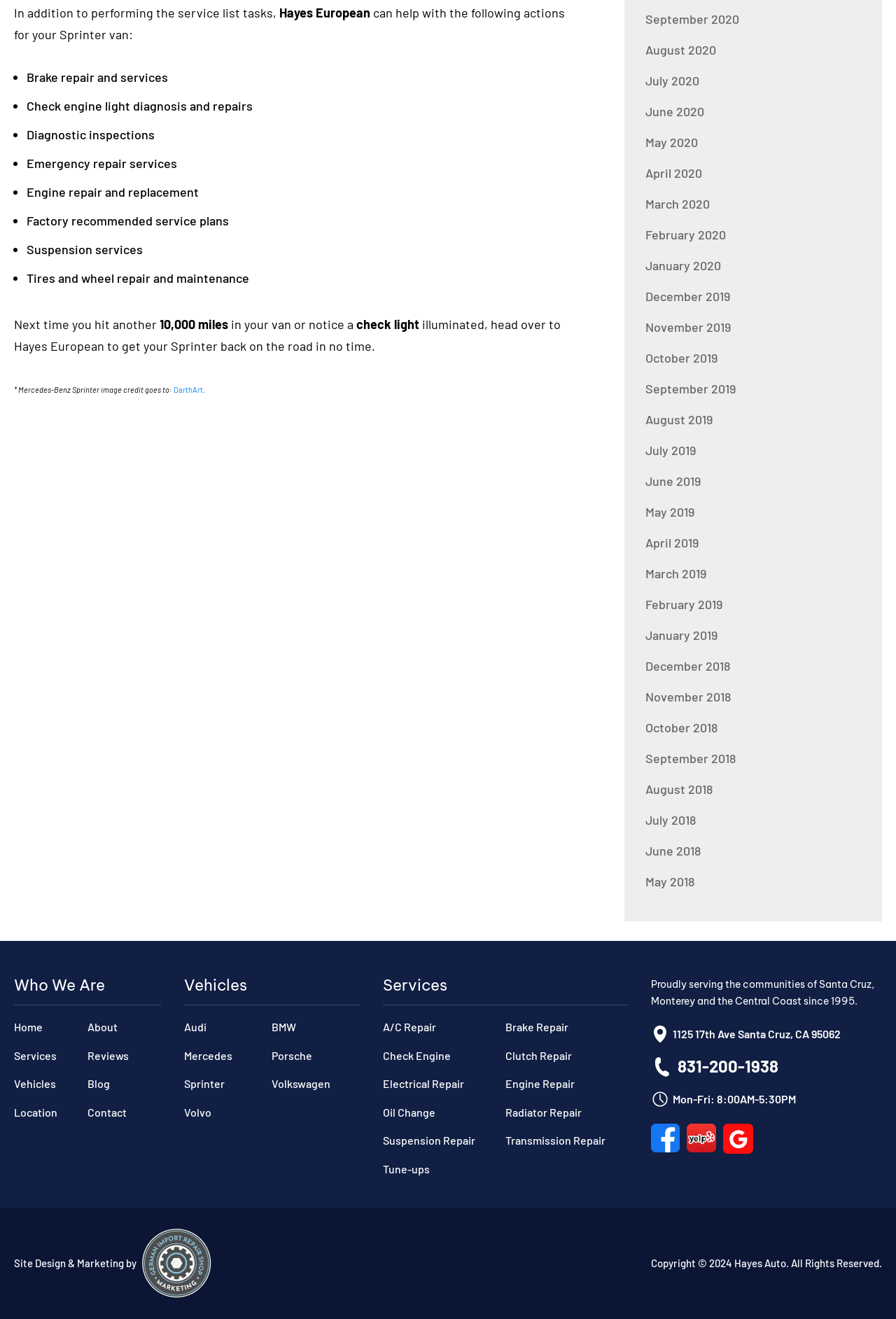What is the name of the company?
Please provide a single word or phrase as your answer based on the image.

Hayes European